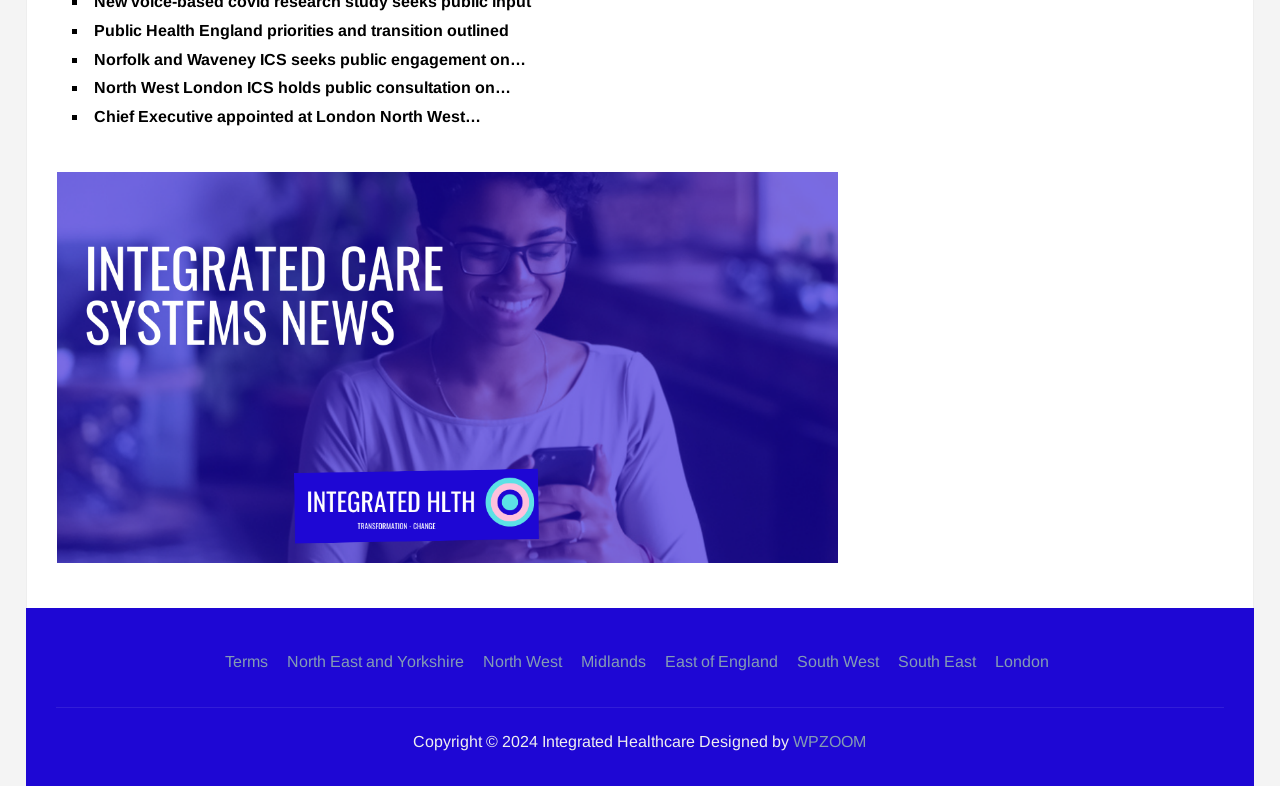Provide the bounding box coordinates of the UI element that matches the description: "South East".

[0.702, 0.831, 0.763, 0.852]